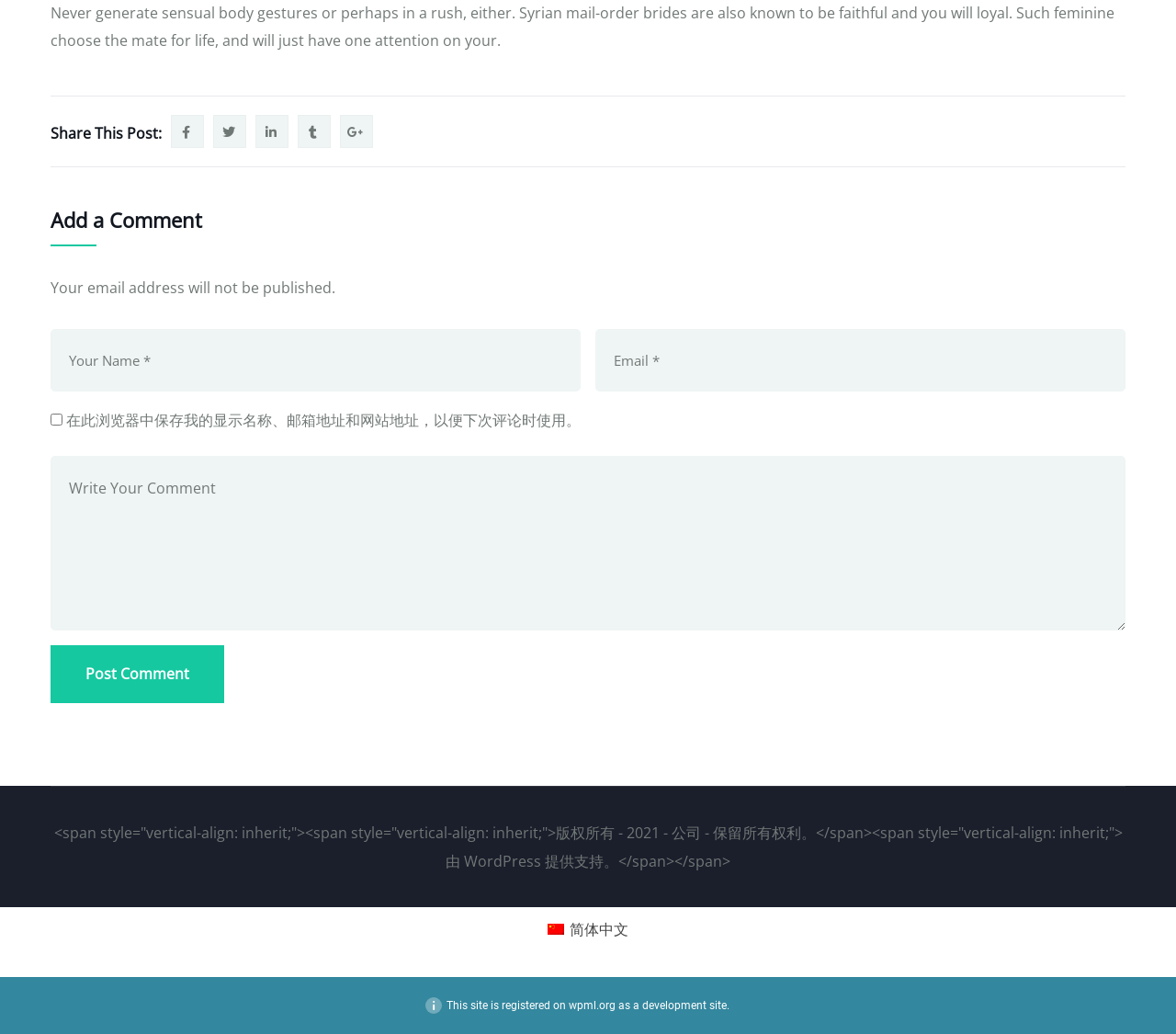Please give a concise answer to this question using a single word or phrase: 
What is the language of the website?

Simplified Chinese